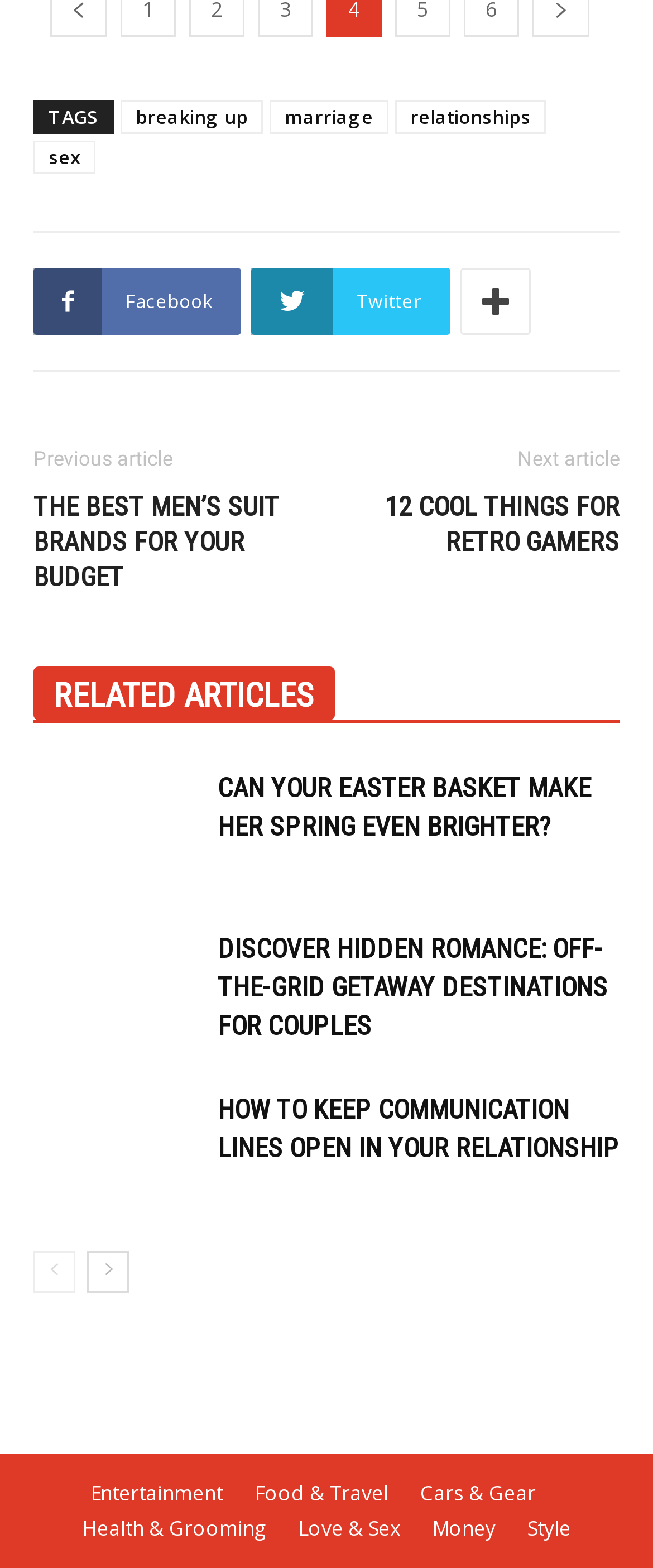Can you specify the bounding box coordinates for the region that should be clicked to fulfill this instruction: "Click on the 'Love & Sex' category".

[0.456, 0.966, 0.613, 0.985]